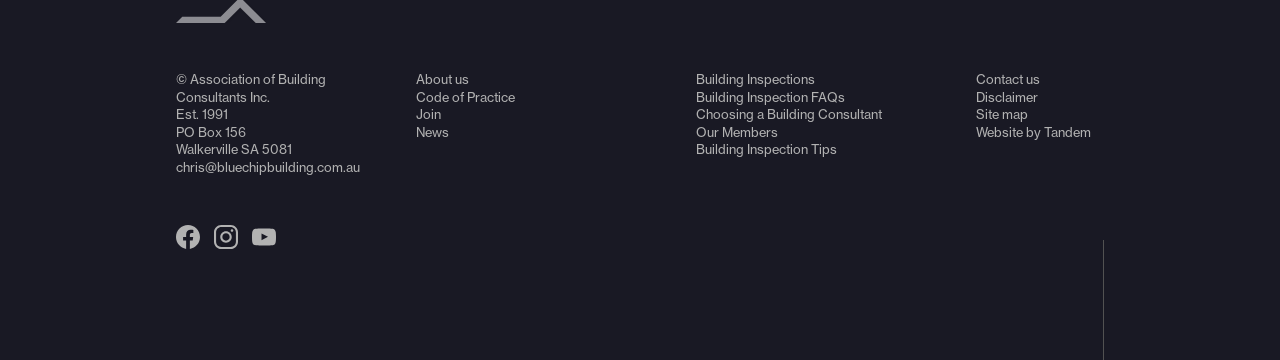From the image, can you give a detailed response to the question below:
What is the purpose of the icons on the left?

The icons on the left, which are Facebook, Instagram, and YouTube, are links to the organization's social media profiles. They are represented as SVG elements with descriptive text 'icon-facebook', 'icon-instagram', and 'icon-youtube'.